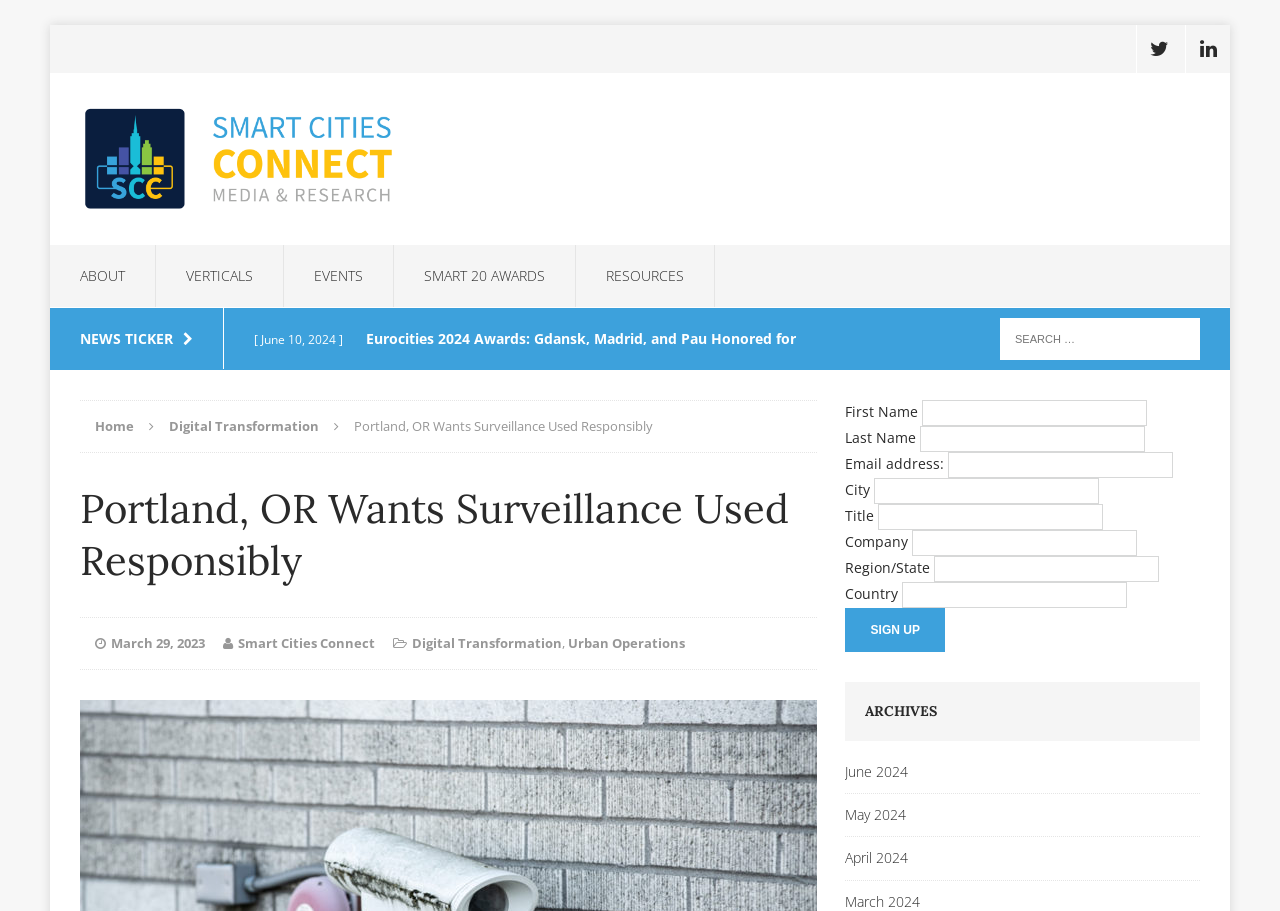Locate the bounding box coordinates of the clickable element to fulfill the following instruction: "View archives for June 2024". Provide the coordinates as four float numbers between 0 and 1 in the format [left, top, right, bottom].

[0.66, 0.835, 0.937, 0.871]